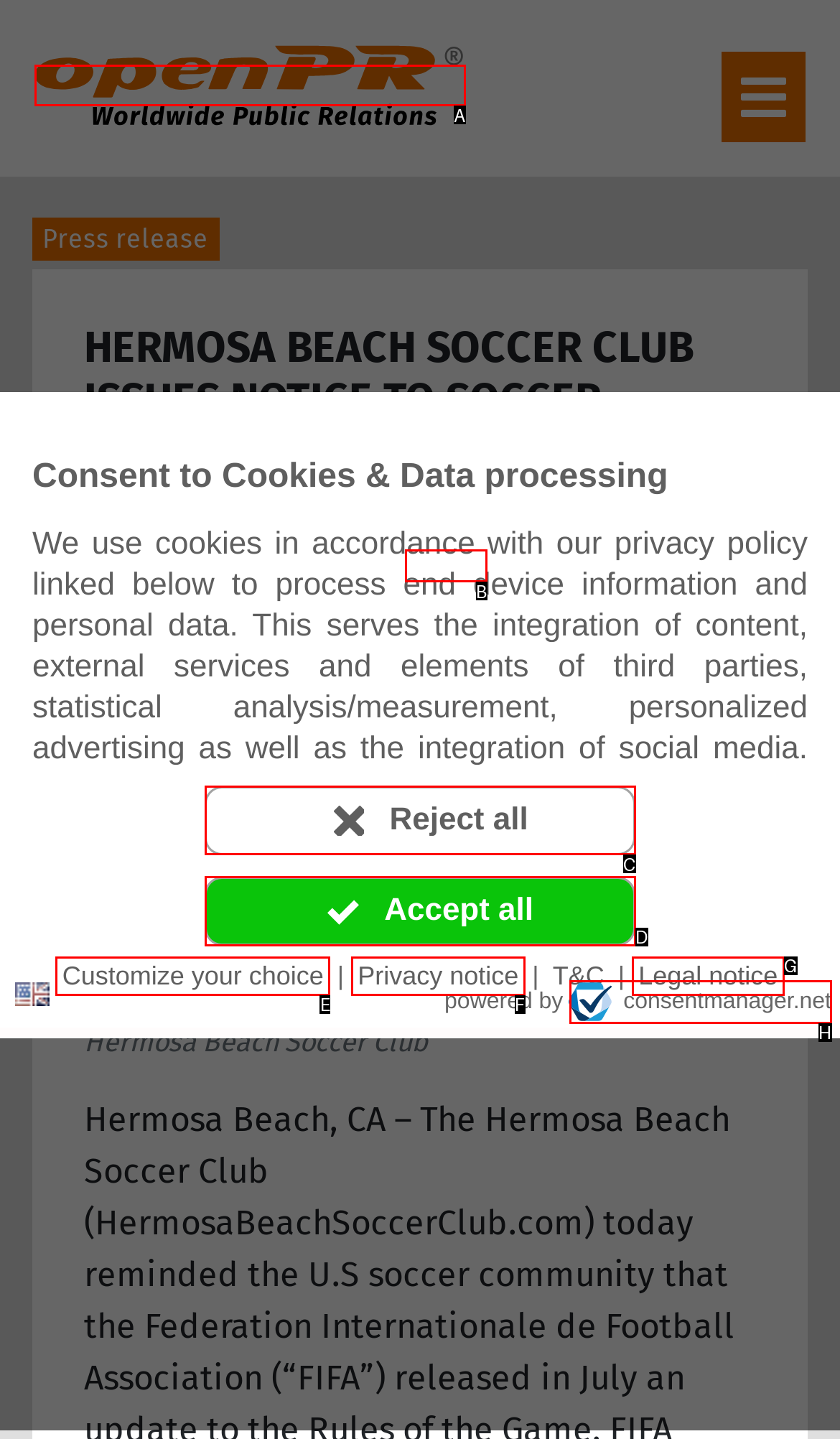Find the option that matches this description: Customize your choice
Provide the corresponding letter directly.

E